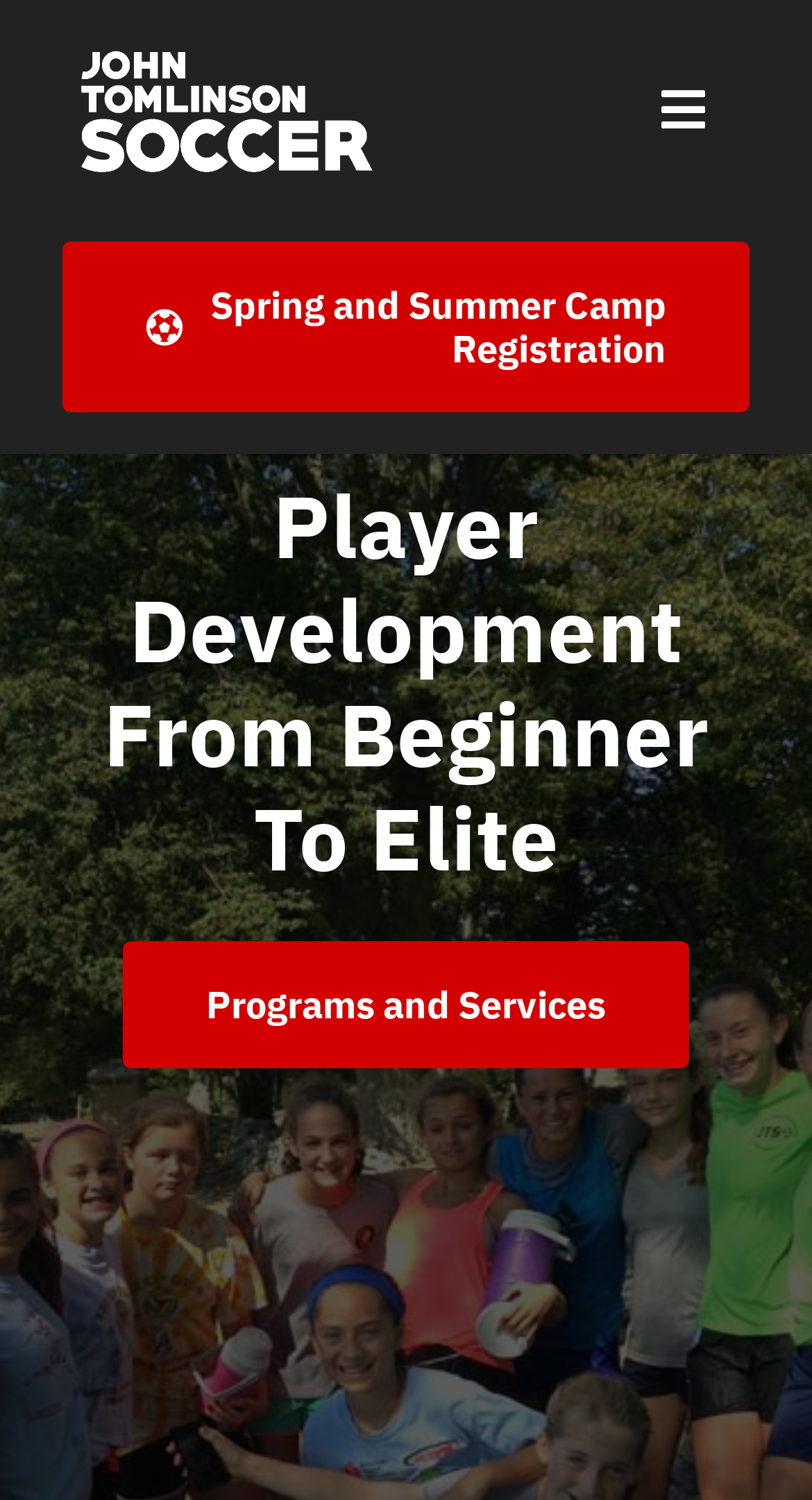Find the bounding box of the UI element described as follows: "455".

None